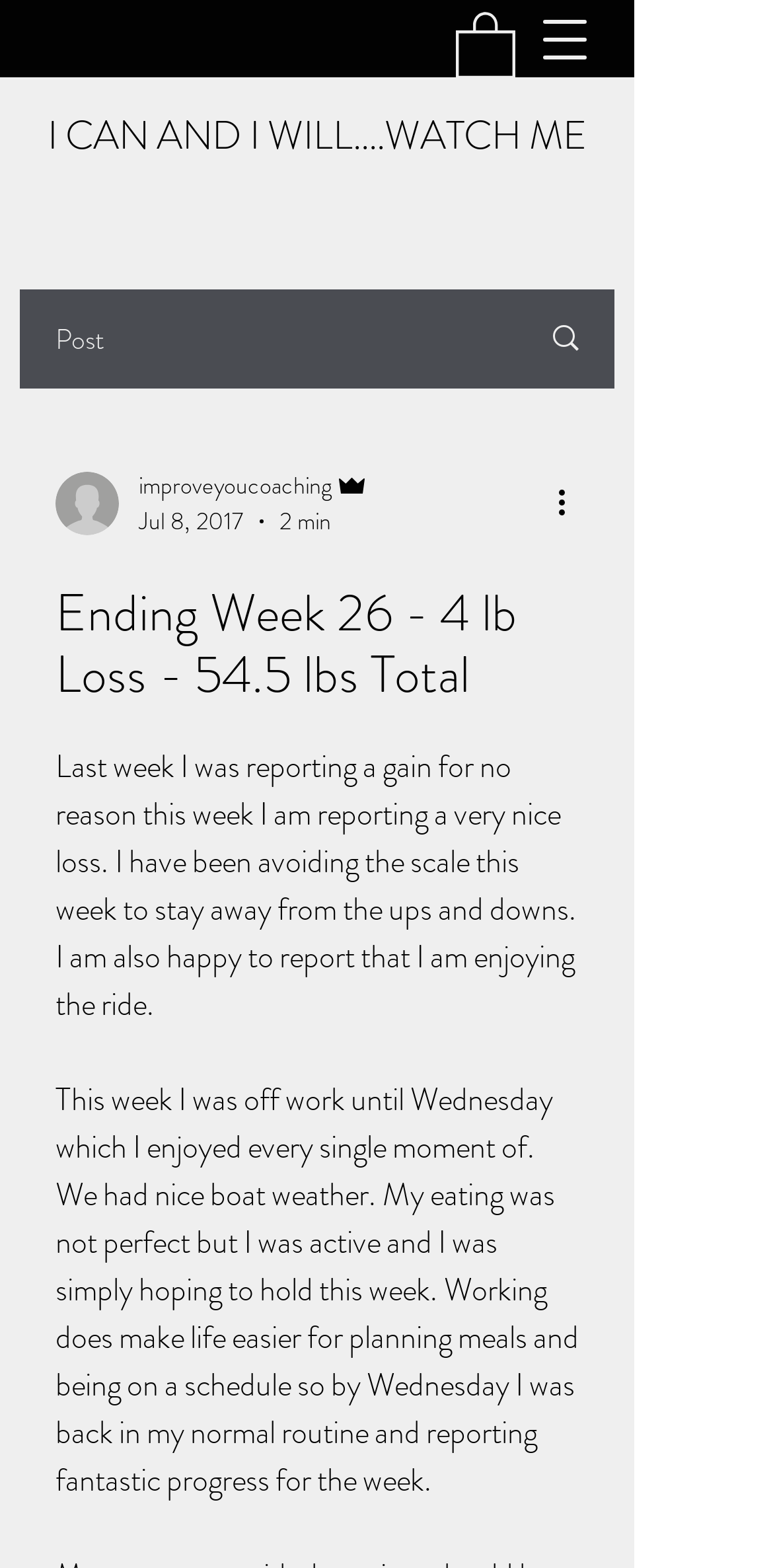What activity did the author enjoy during their time off?
Using the visual information, reply with a single word or short phrase.

Boat weather